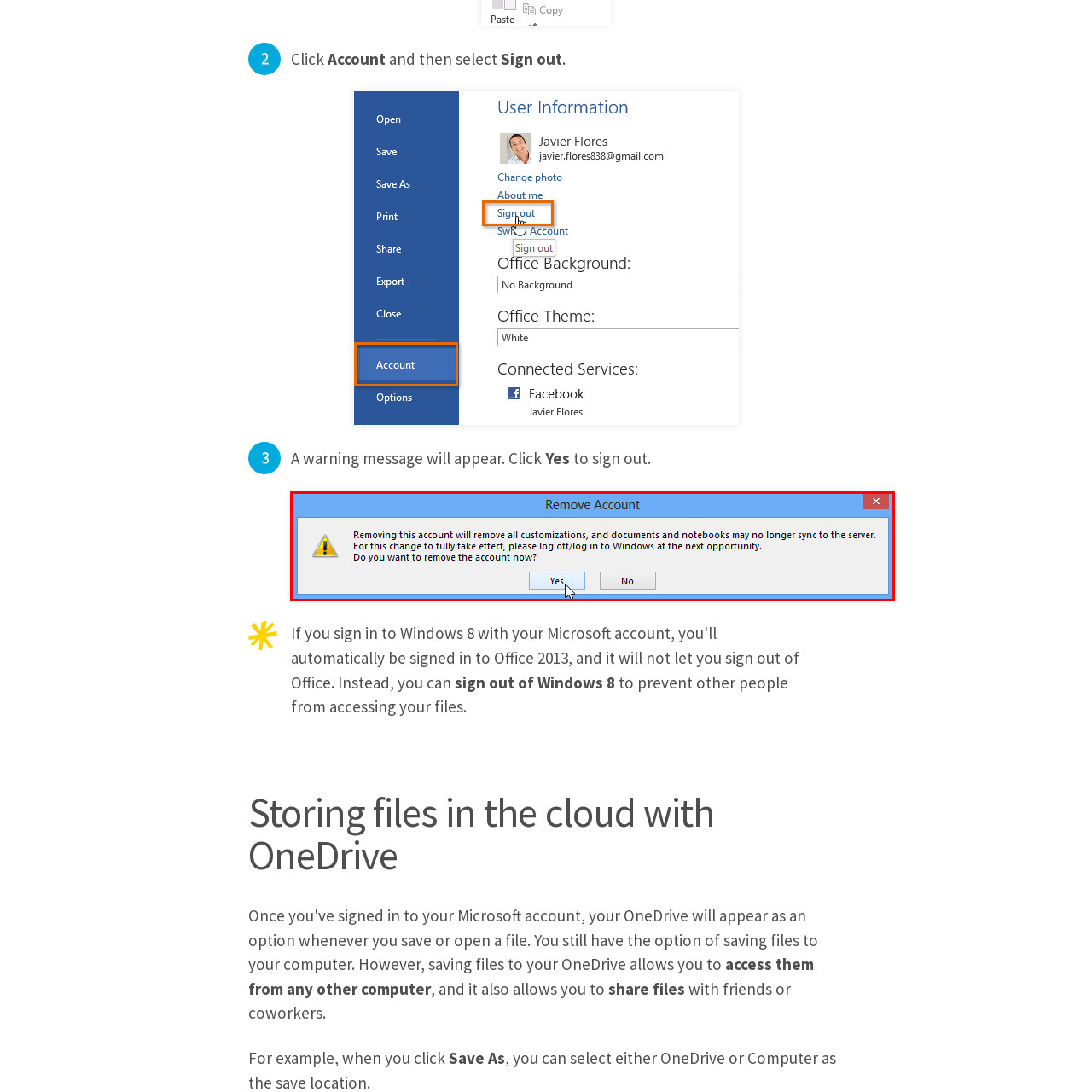Examine the image within the red border and provide a concise answer: What will happen to customizations if the account is removed?

They will be eliminated